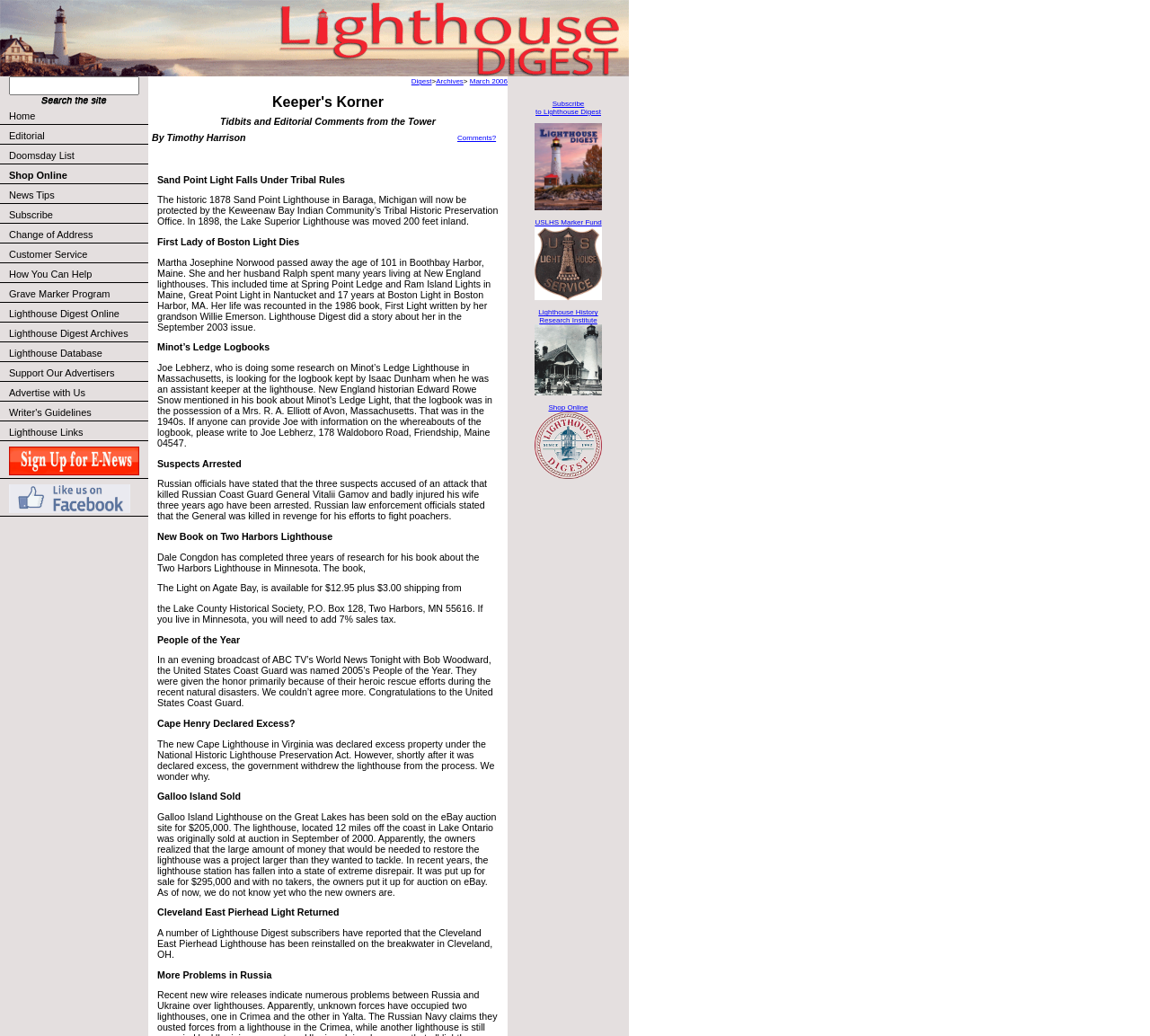Please specify the bounding box coordinates of the clickable section necessary to execute the following command: "Go to Home page".

[0.0, 0.102, 0.129, 0.121]